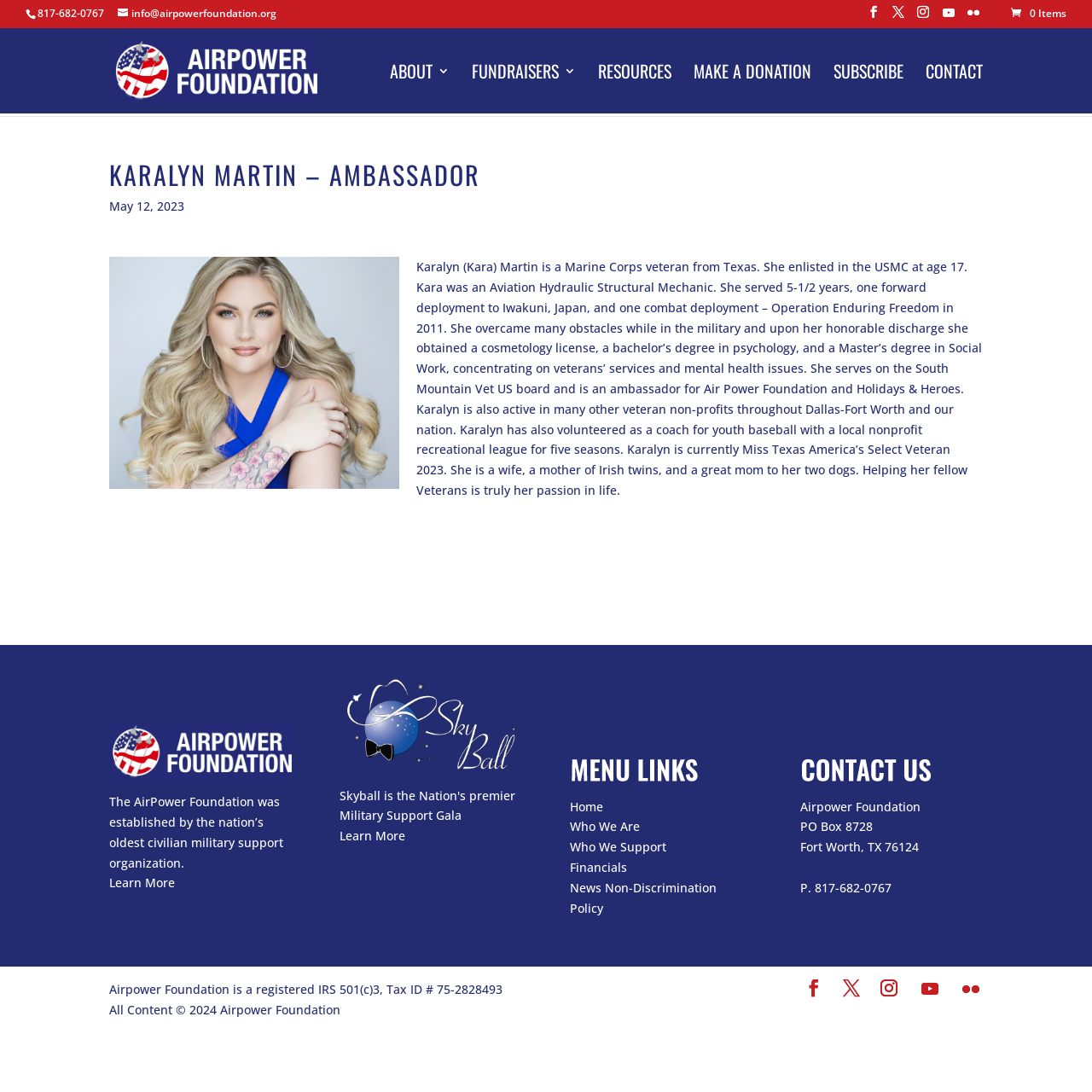Provide the bounding box coordinates, formatted as (top-left x, top-left y, bottom-right x, bottom-right y), with all values being floating point numbers between 0 and 1. Identify the bounding box of the UI element that matches the description: Facebook

[0.738, 0.897, 0.753, 0.915]